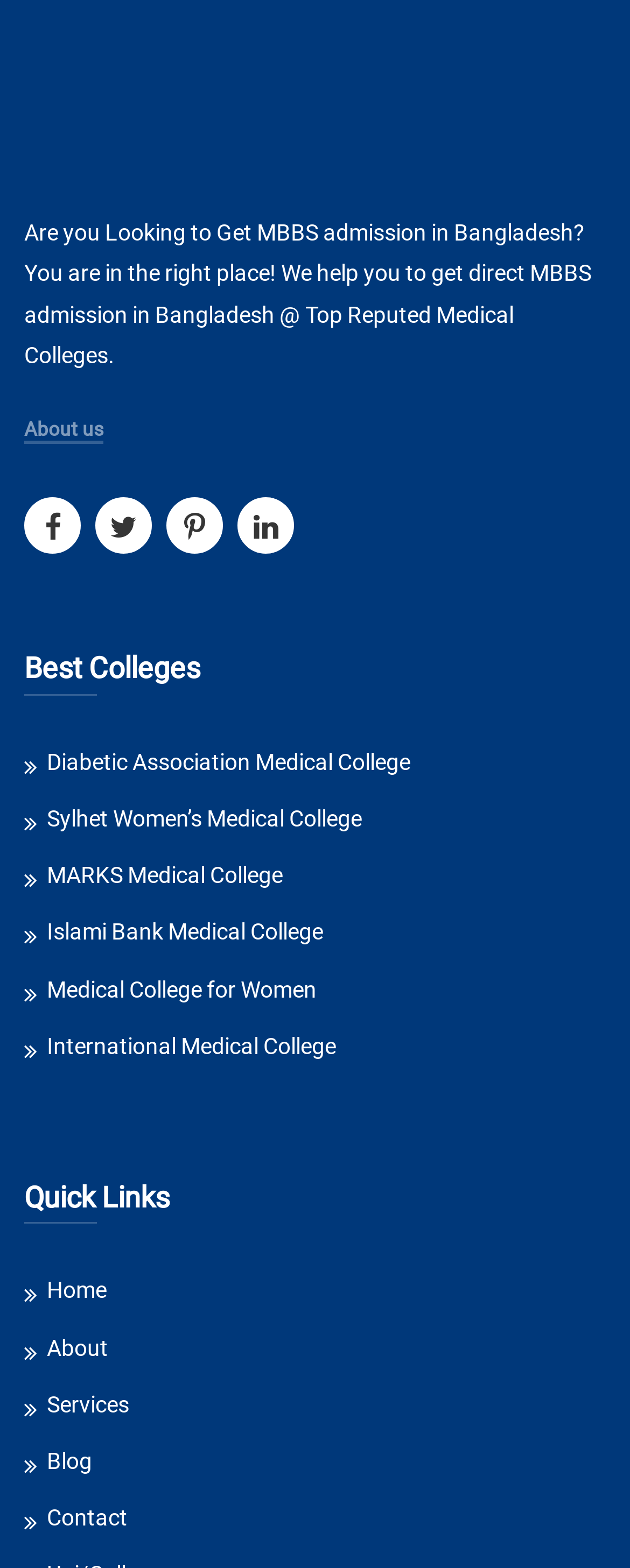Please specify the bounding box coordinates of the clickable region necessary for completing the following instruction: "Contact the website". The coordinates must consist of four float numbers between 0 and 1, i.e., [left, top, right, bottom].

[0.038, 0.96, 0.203, 0.976]